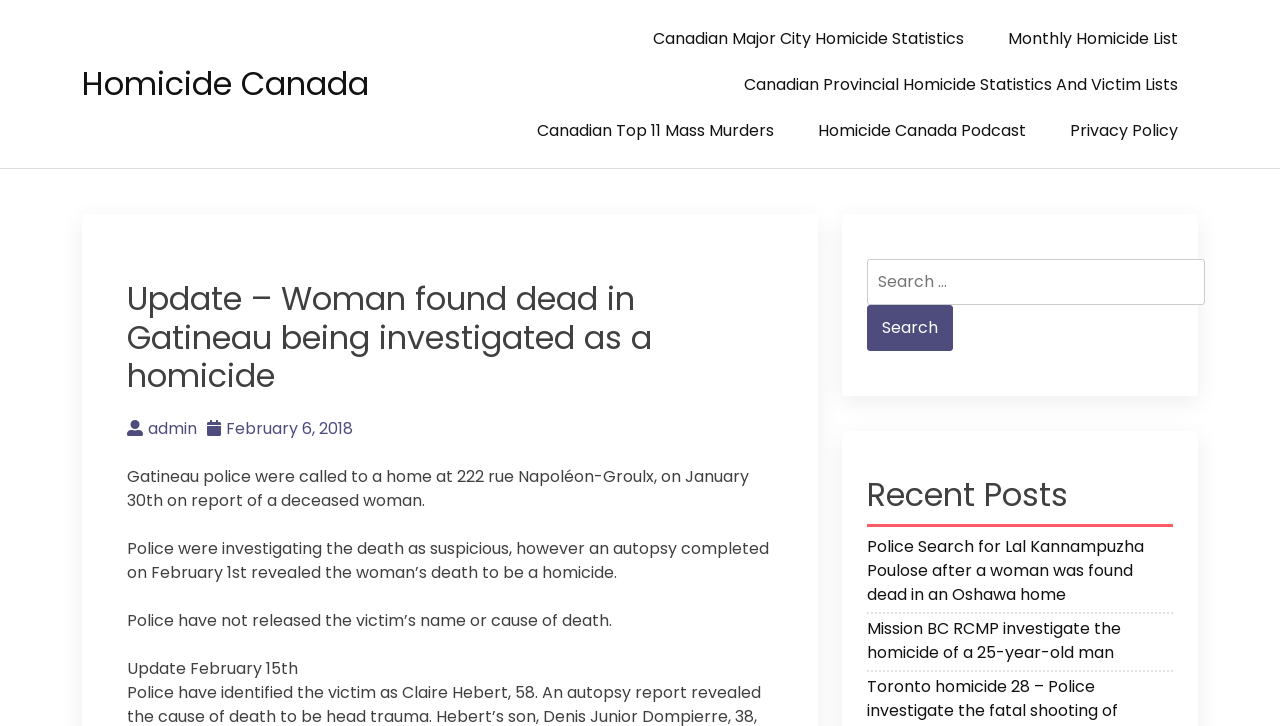Can you pinpoint the bounding box coordinates for the clickable element required for this instruction: "Read recent post about woman found dead in Gatineau"? The coordinates should be four float numbers between 0 and 1, i.e., [left, top, right, bottom].

[0.099, 0.386, 0.604, 0.545]